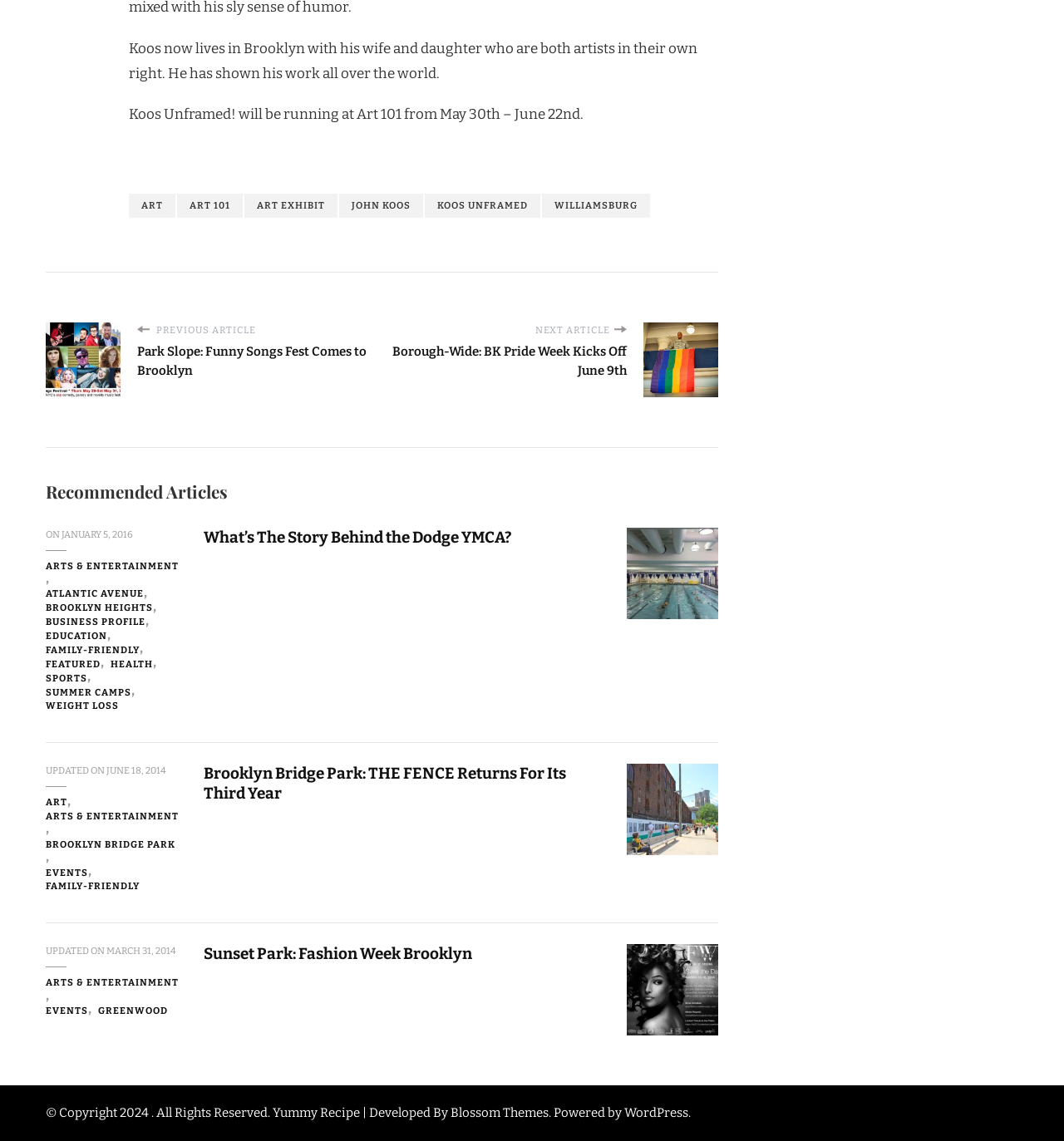Please specify the bounding box coordinates of the clickable region to carry out the following instruction: "Read about Koos Unframed!". The coordinates should be four float numbers between 0 and 1, in the format [left, top, right, bottom].

[0.399, 0.17, 0.508, 0.191]